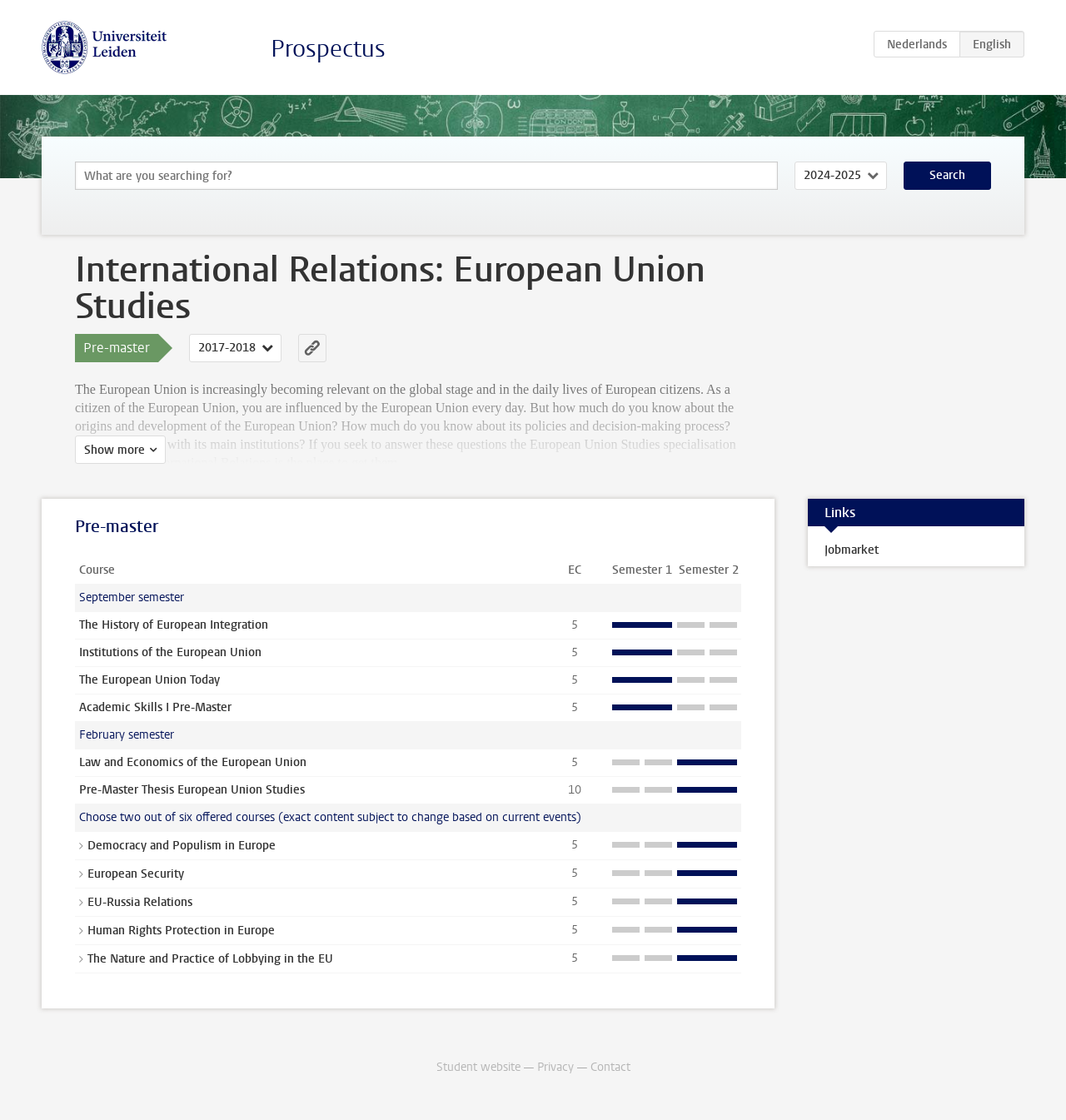Determine the bounding box coordinates for the HTML element described here: "The European Union Today".

[0.074, 0.6, 0.206, 0.614]